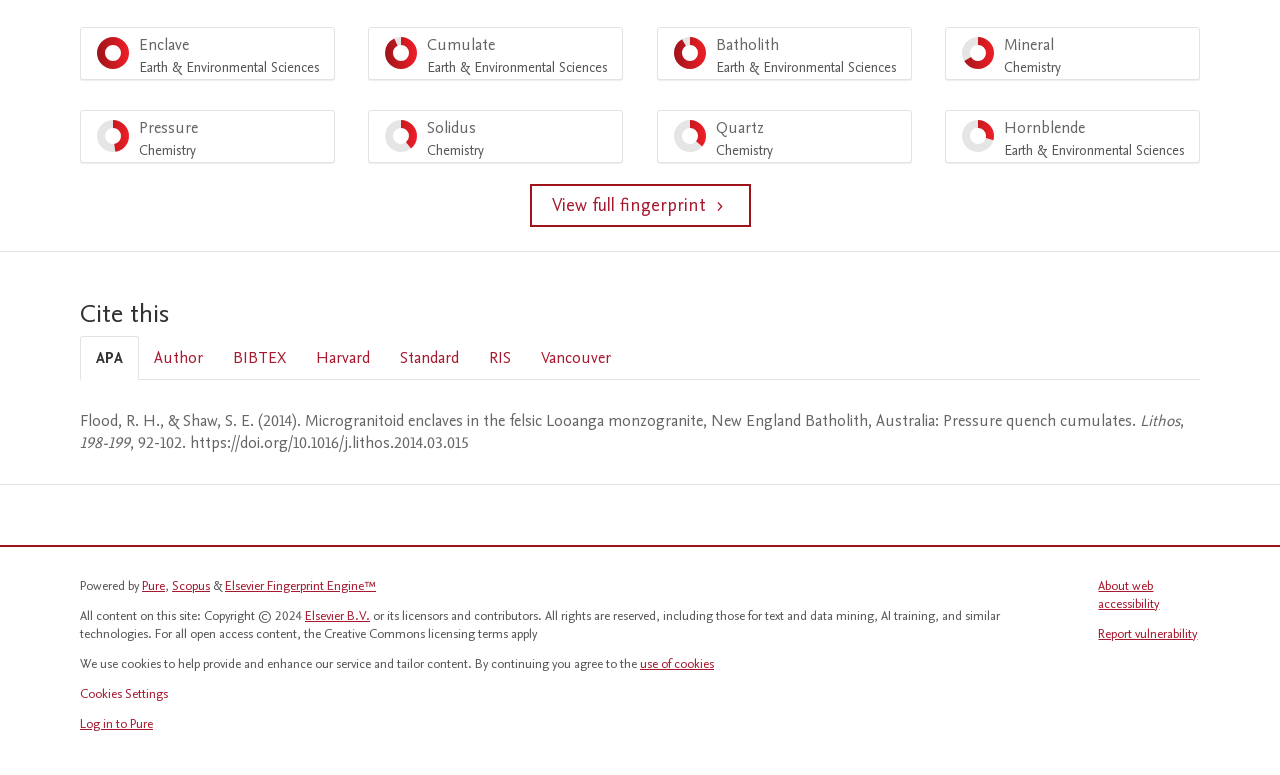Please locate the bounding box coordinates of the element's region that needs to be clicked to follow the instruction: "Cite this in APA style". The bounding box coordinates should be provided as four float numbers between 0 and 1, i.e., [left, top, right, bottom].

[0.062, 0.433, 0.109, 0.49]